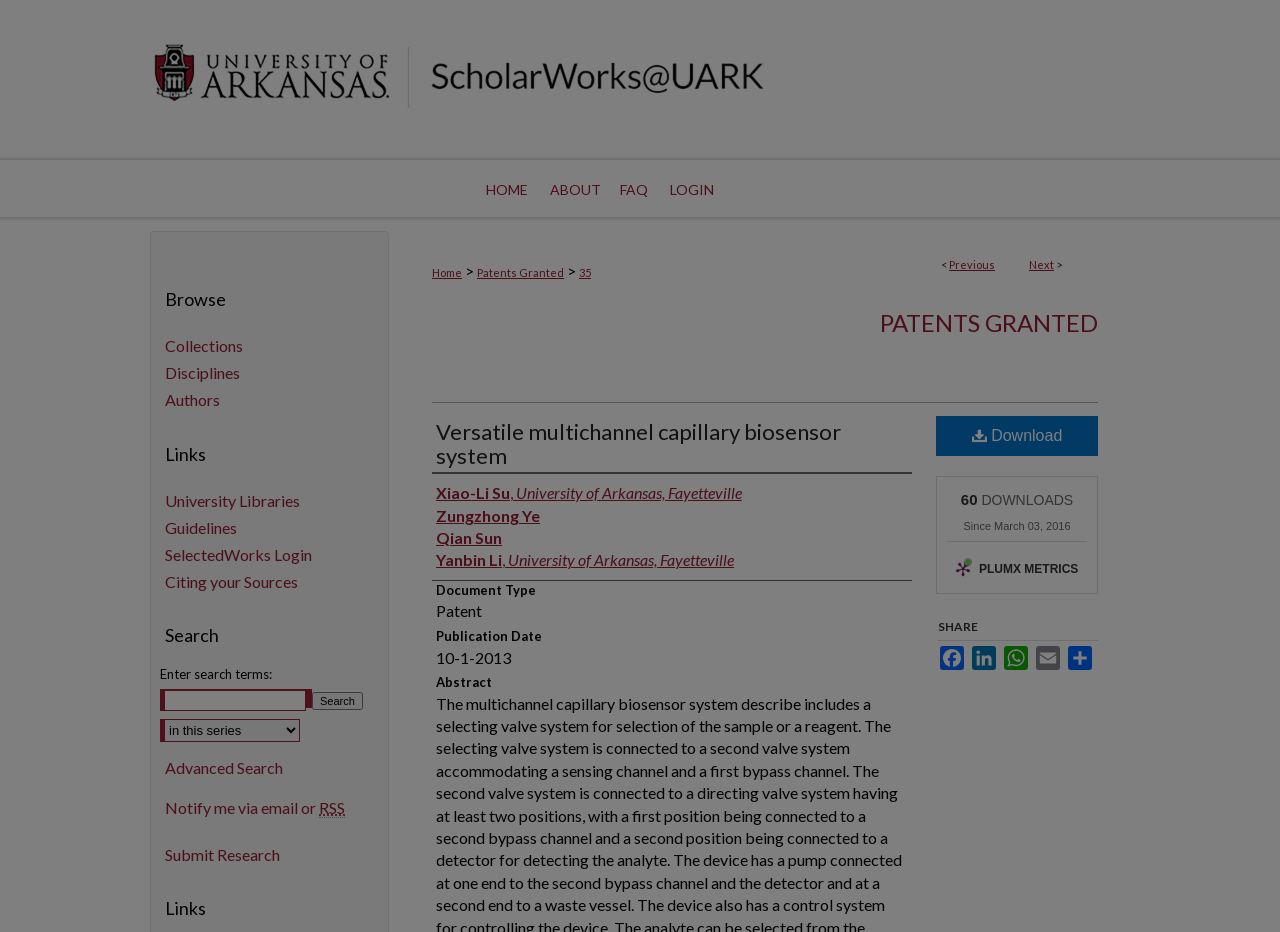Identify the bounding box coordinates of the region I need to click to complete this instruction: "View previous page".

[0.741, 0.277, 0.777, 0.291]